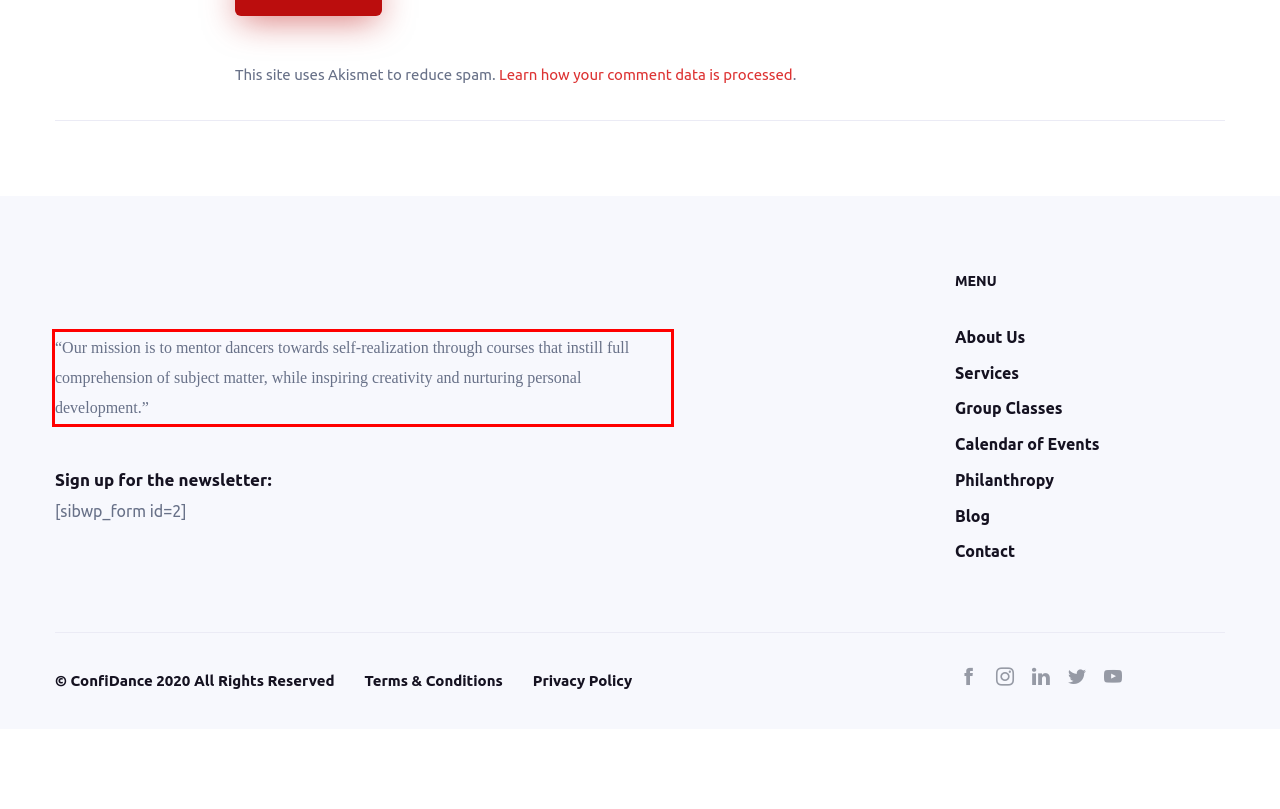You have a screenshot with a red rectangle around a UI element. Recognize and extract the text within this red bounding box using OCR.

“Our mission is to mentor dancers towards self-realization through courses that instill full comprehension of subject matter, while inspiring creativity and nurturing personal development.”